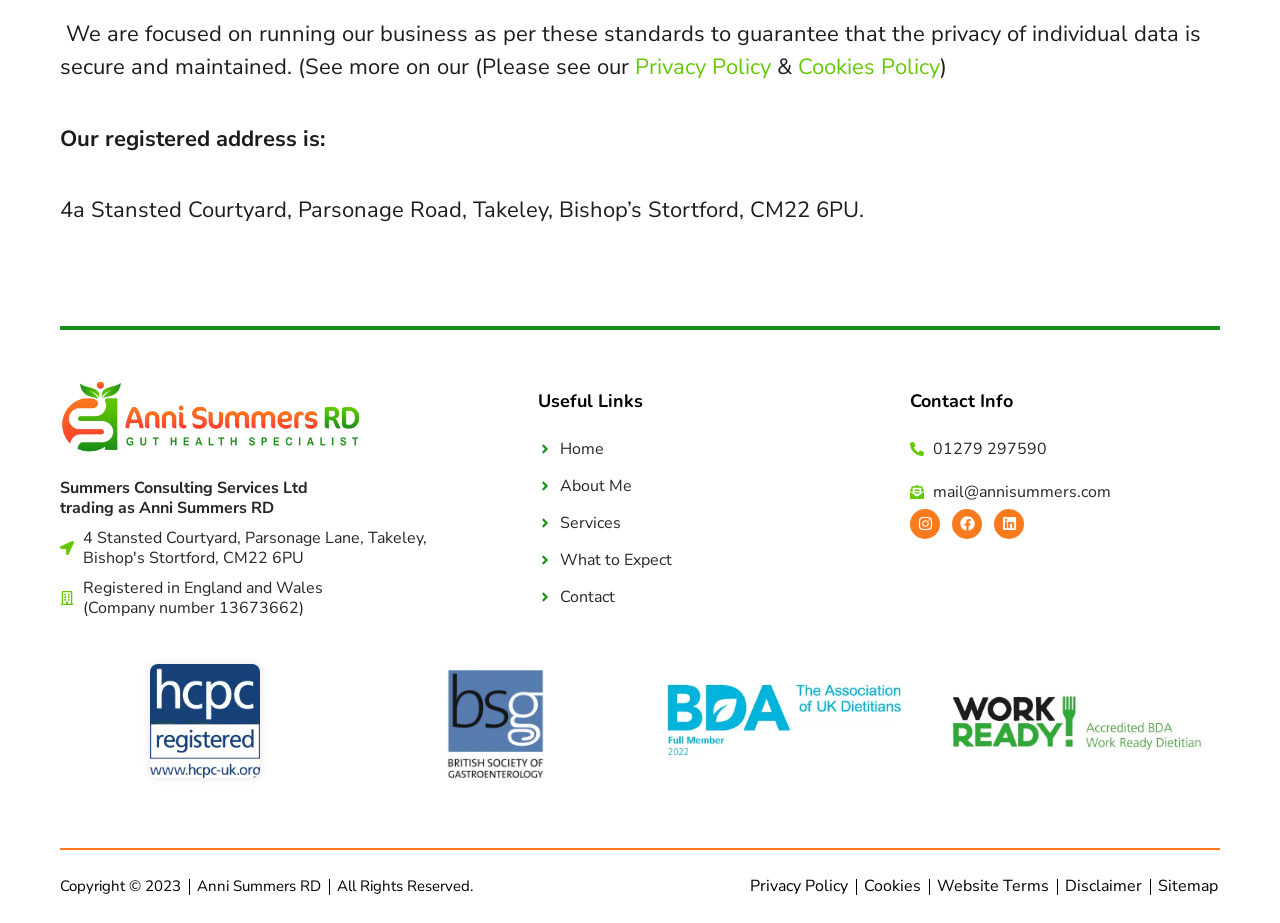Please answer the following question using a single word or phrase: 
What is the phone number of Anni Summers?

01279 297590